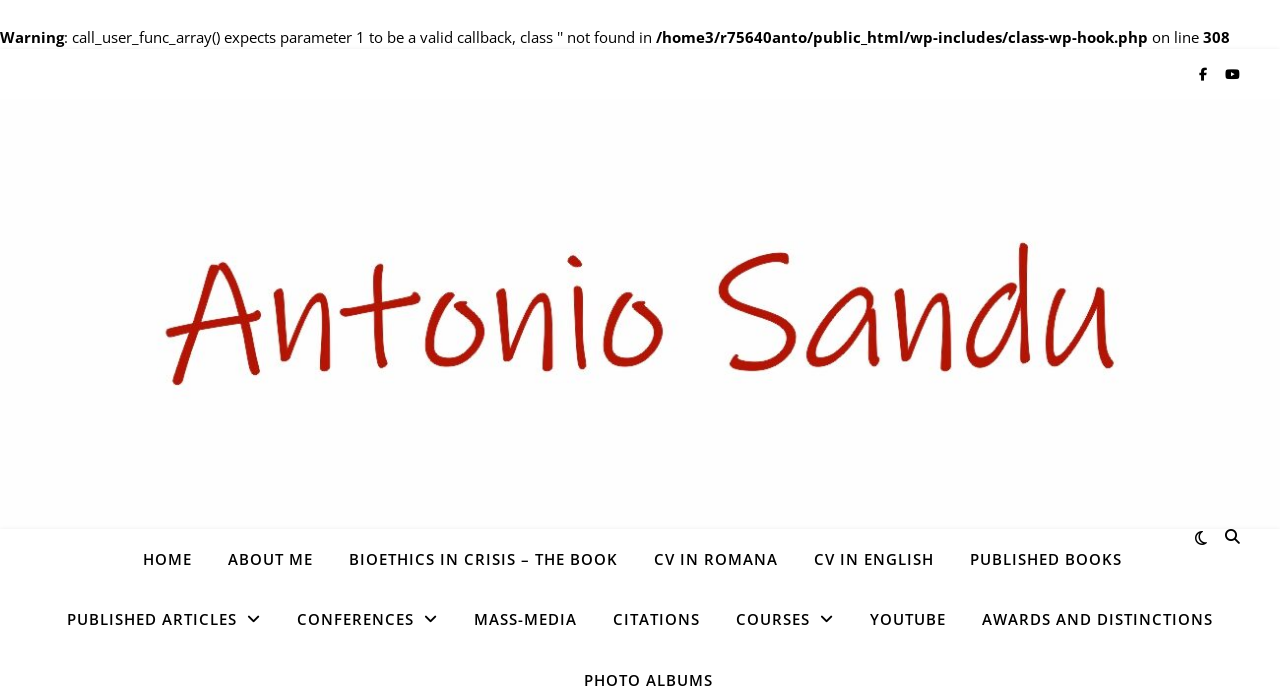What is the last item in the navigation menu?
Please respond to the question with a detailed and thorough explanation.

I looked at the navigation menu and found that the last item is AWARDS AND DISTINCTIONS, which is a link.